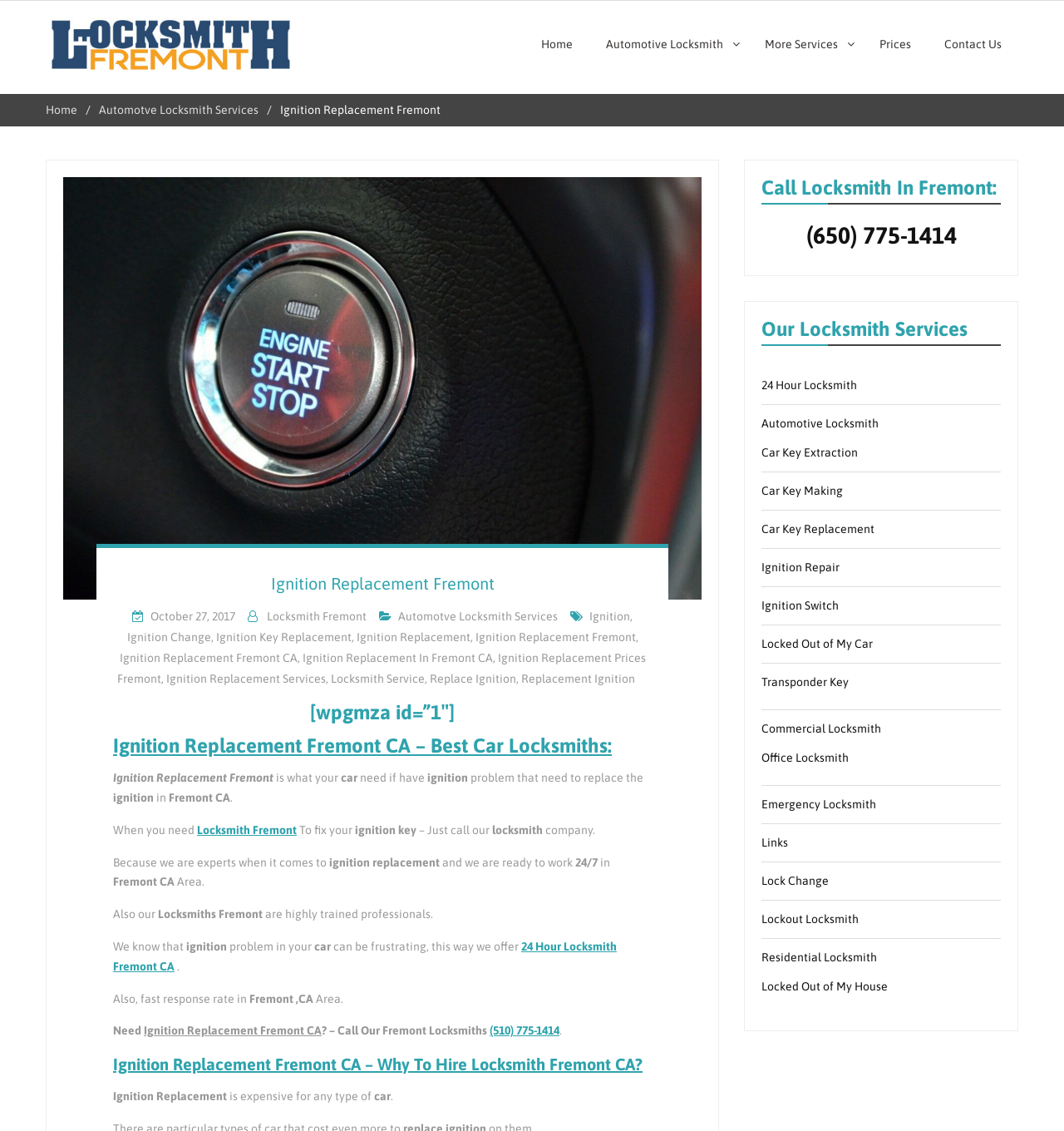Determine the bounding box coordinates for the clickable element to execute this instruction: "Subscribe to the RSS feed". Provide the coordinates as four float numbers between 0 and 1, i.e., [left, top, right, bottom].

None